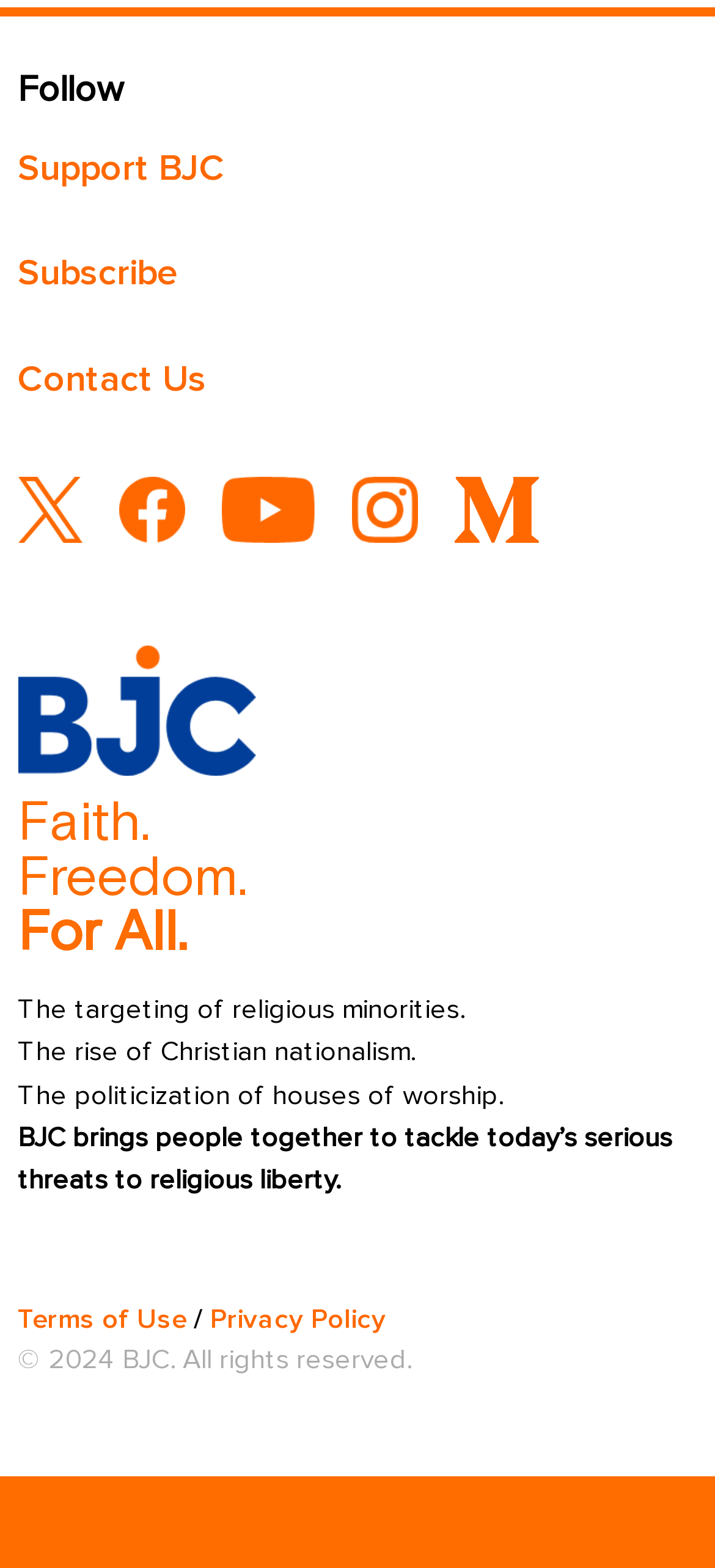What is the organization's name?
Refer to the image and provide a one-word or short phrase answer.

BJC